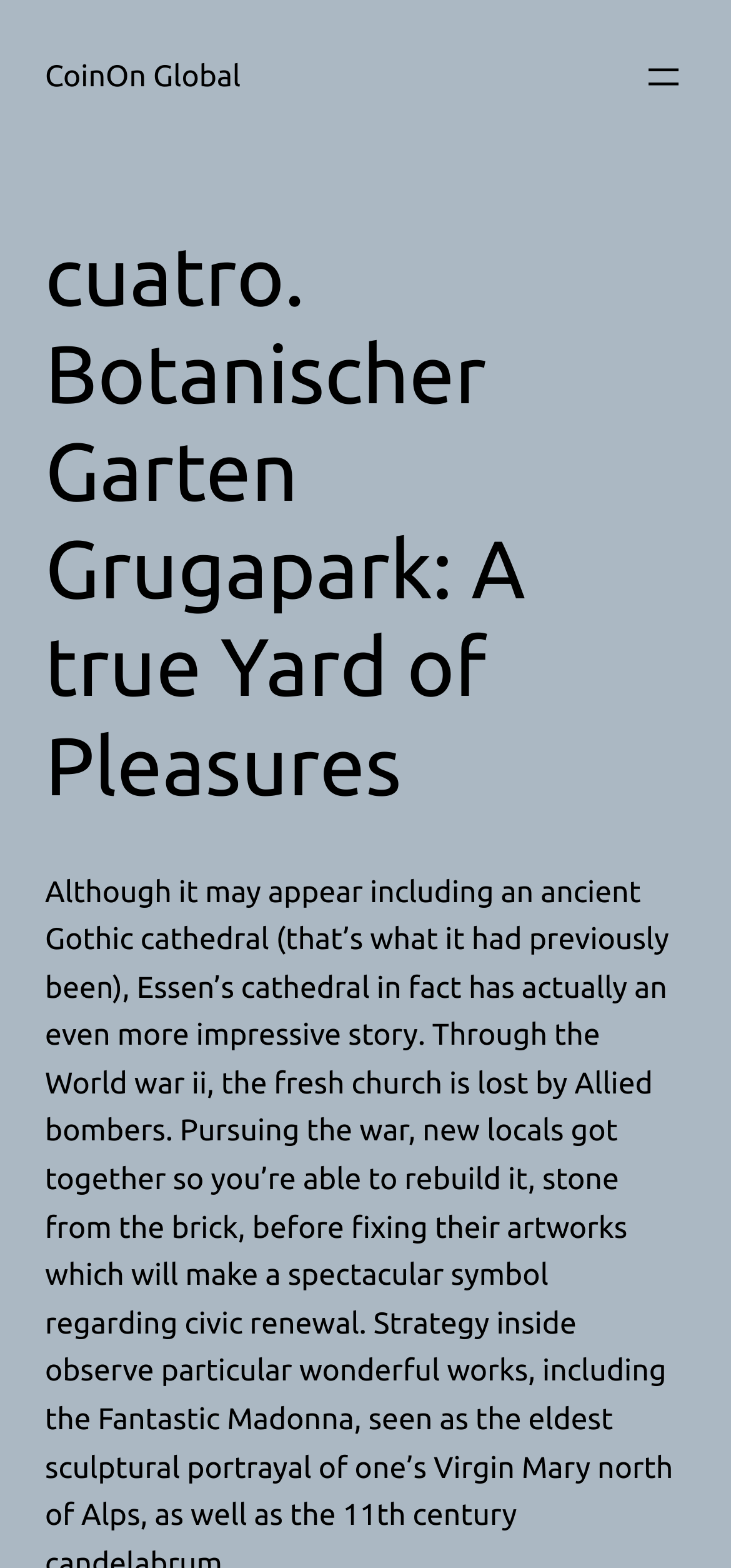Identify the first-level heading on the webpage and generate its text content.

cuatro. Botanischer Garten Grugapark: A true Yard of Pleasures